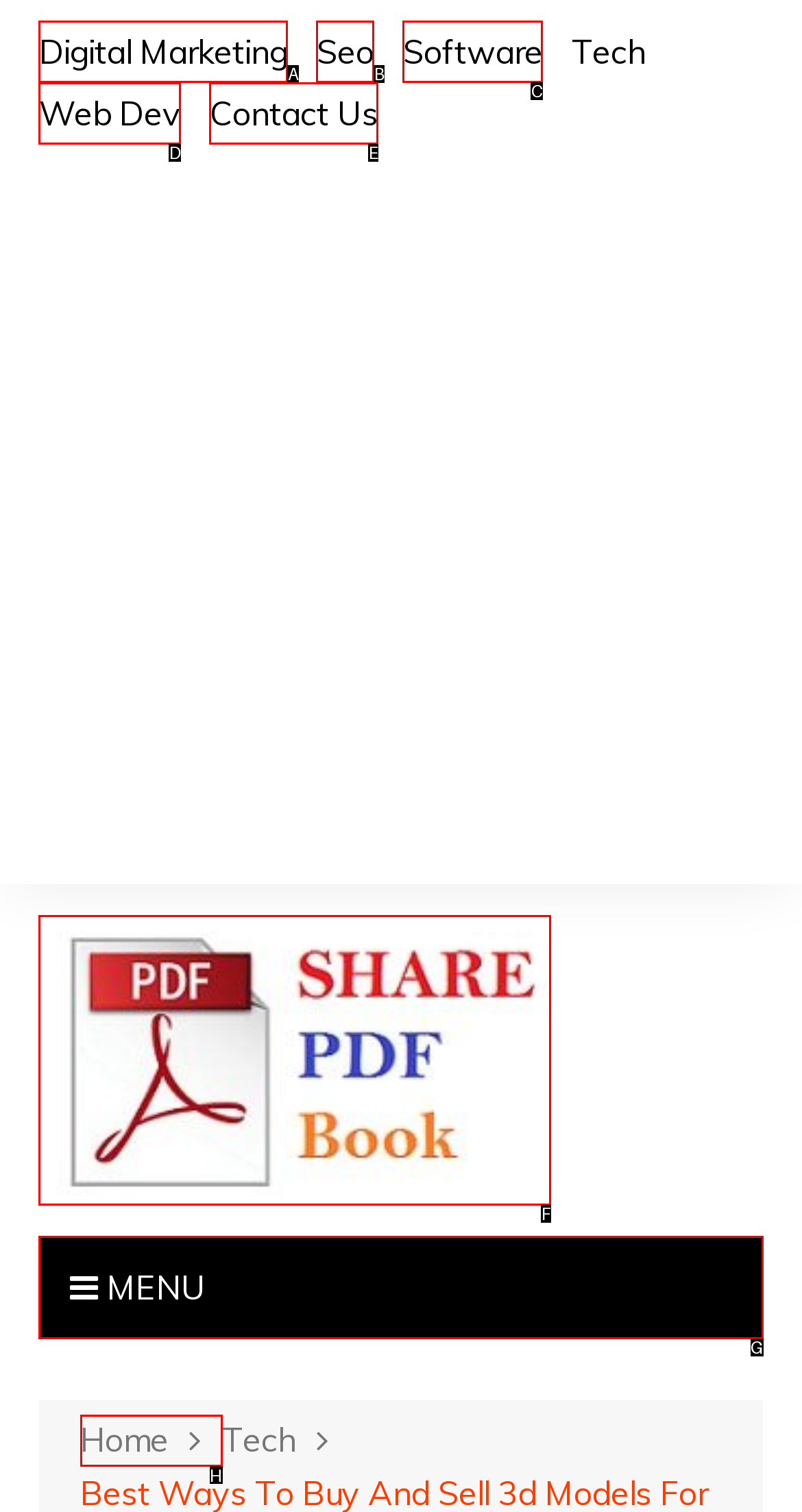Determine which HTML element to click for this task: Visit Home page Provide the letter of the selected choice.

H